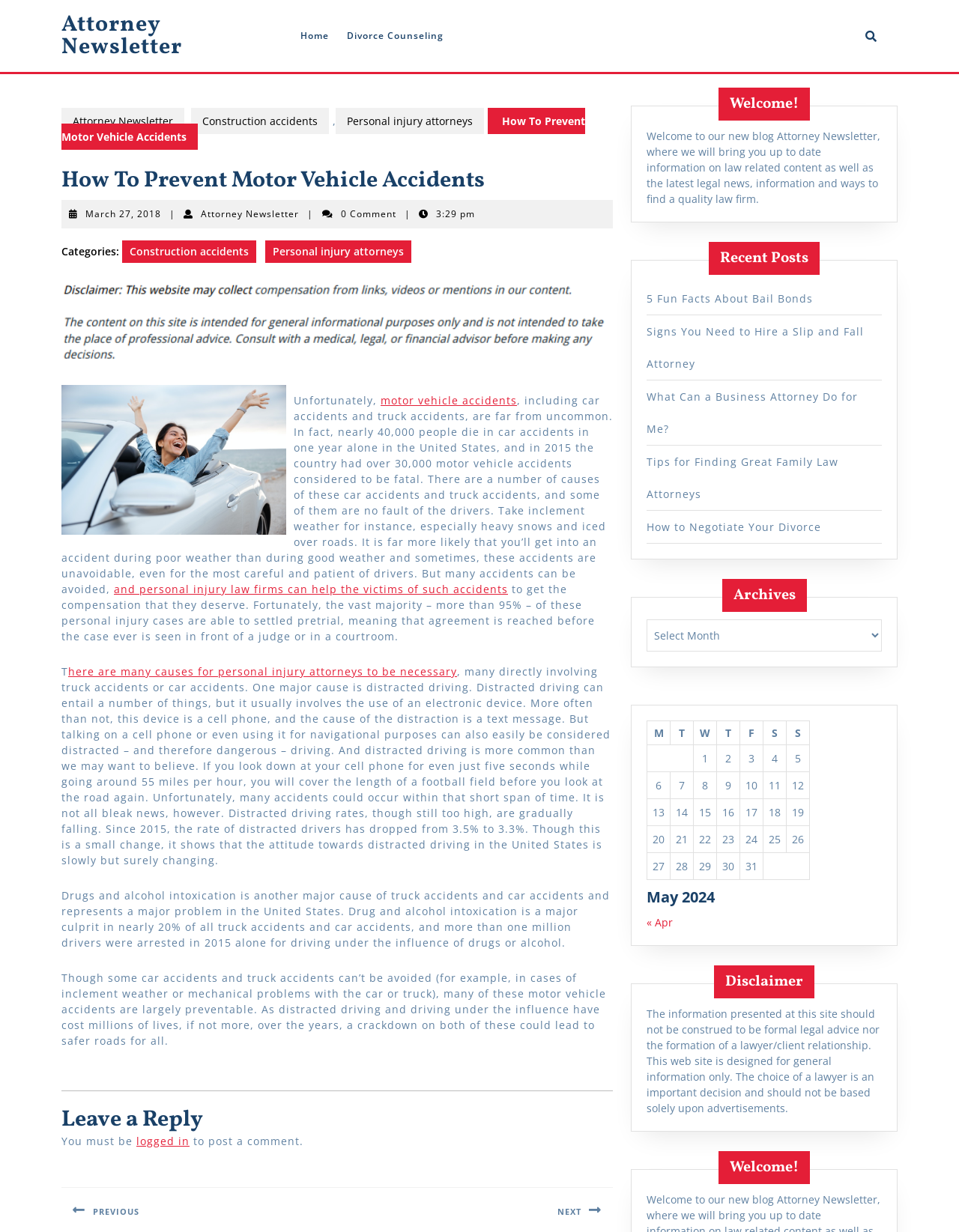Determine the bounding box coordinates for the region that must be clicked to execute the following instruction: "Click on the 'Leave a Reply' button".

[0.064, 0.898, 0.639, 0.92]